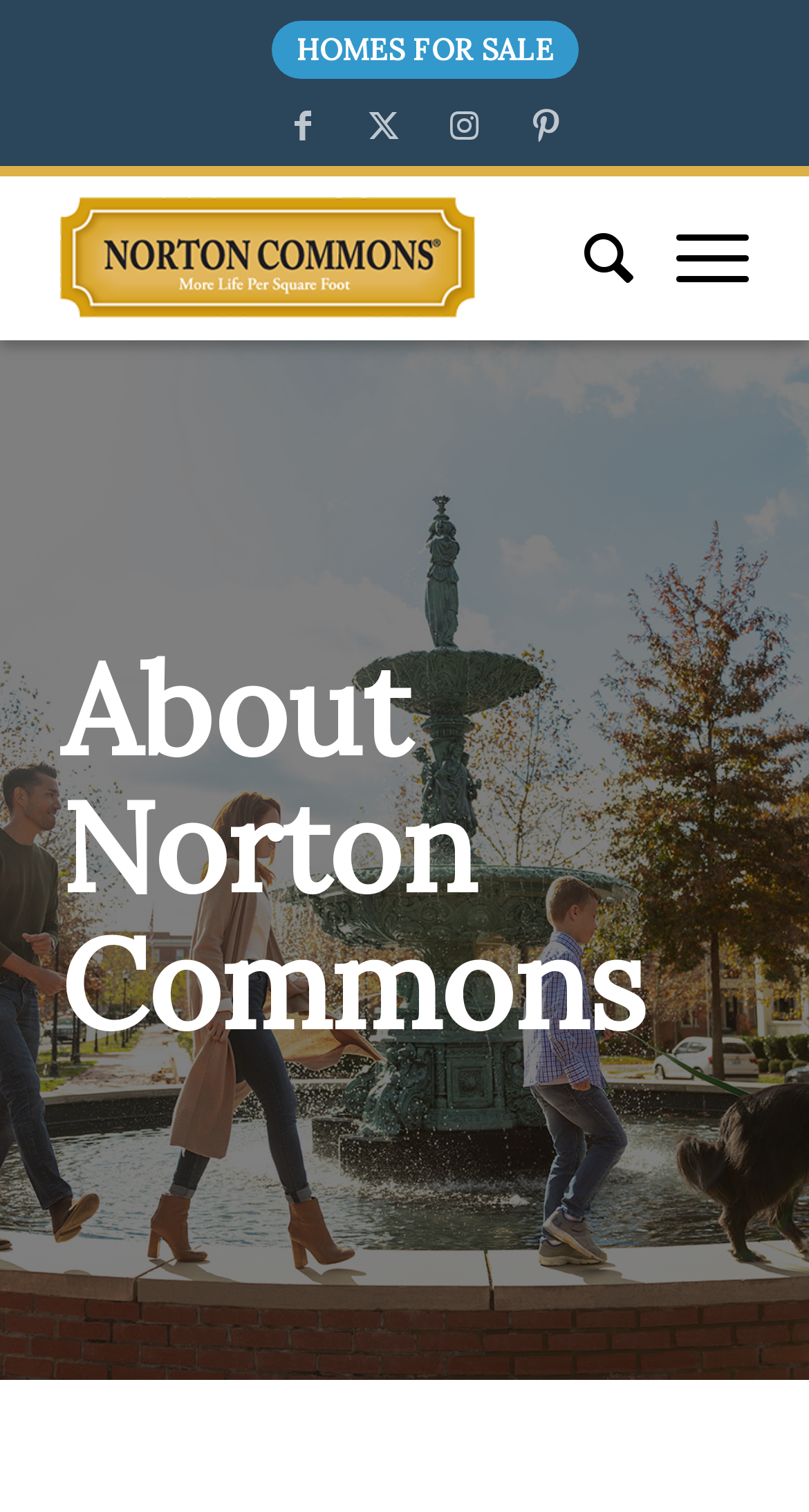What is the name of the community?
Please provide a comprehensive and detailed answer to the question.

I found the answer by looking at the link 'Norton Commons' inside the LayoutTable element with bounding box coordinates [0.075, 0.115, 0.588, 0.225]. This link is likely the name of the community.